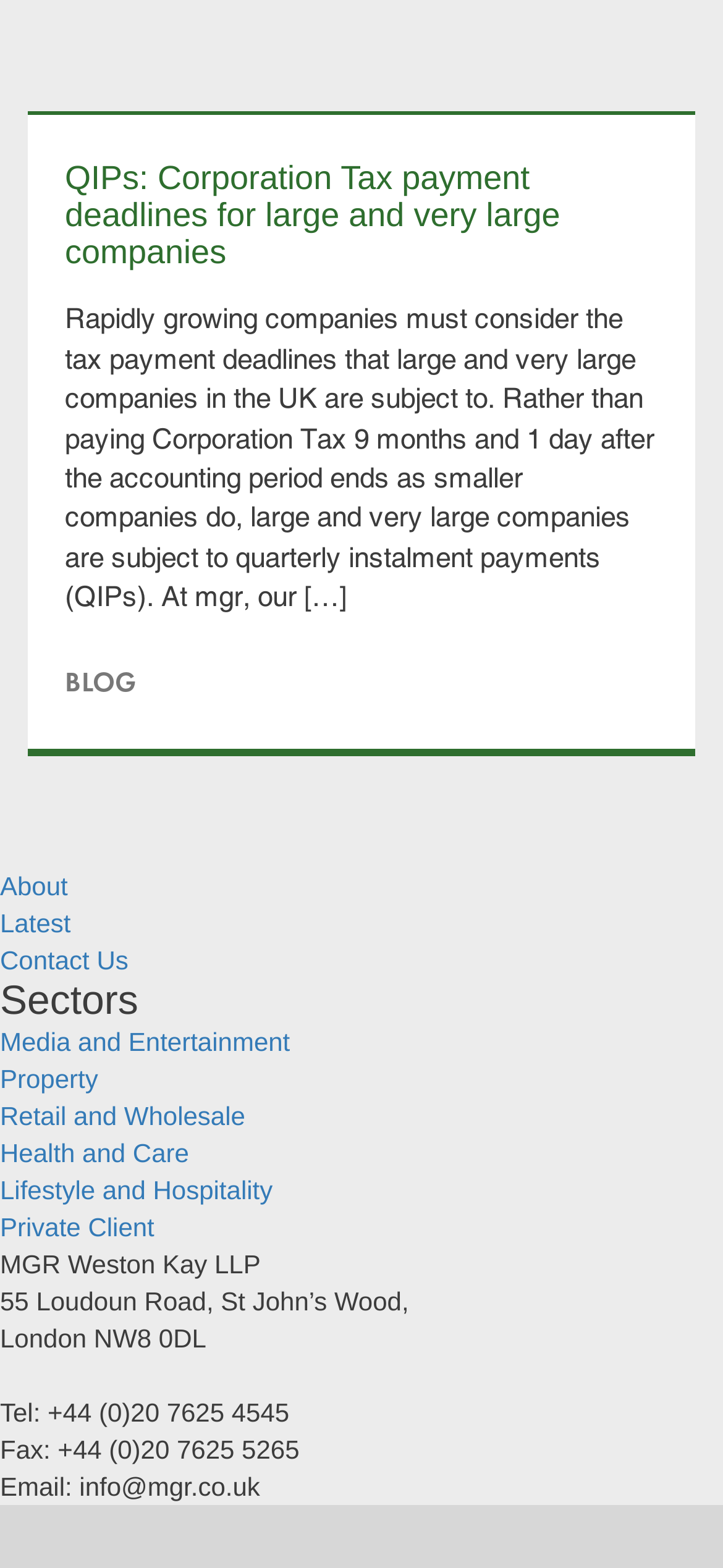Please determine the bounding box of the UI element that matches this description: Latest. The coordinates should be given as (top-left x, top-left y, bottom-right x, bottom-right y), with all values between 0 and 1.

[0.0, 0.579, 0.098, 0.598]